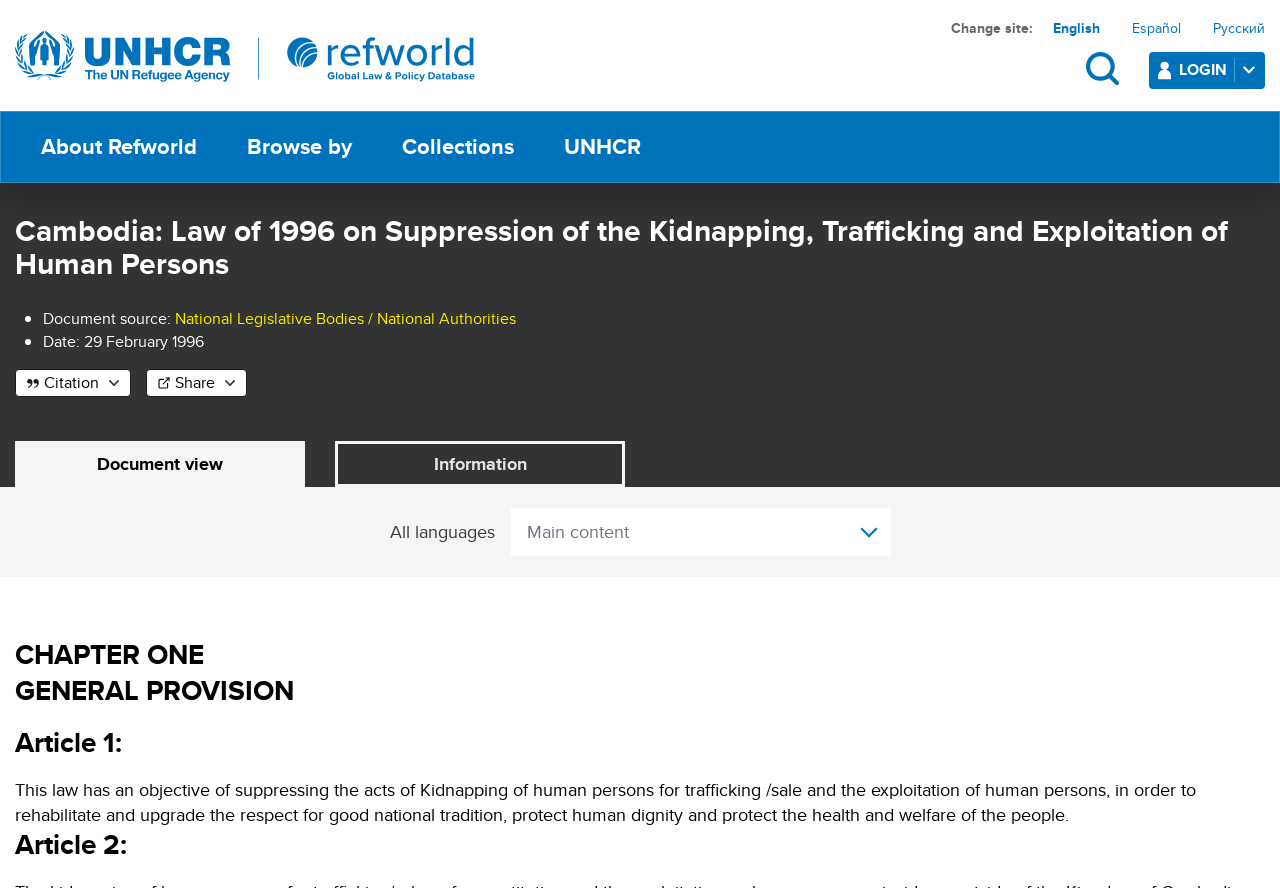Find the bounding box coordinates of the clickable area that will achieve the following instruction: "Share the document".

[0.114, 0.416, 0.193, 0.447]